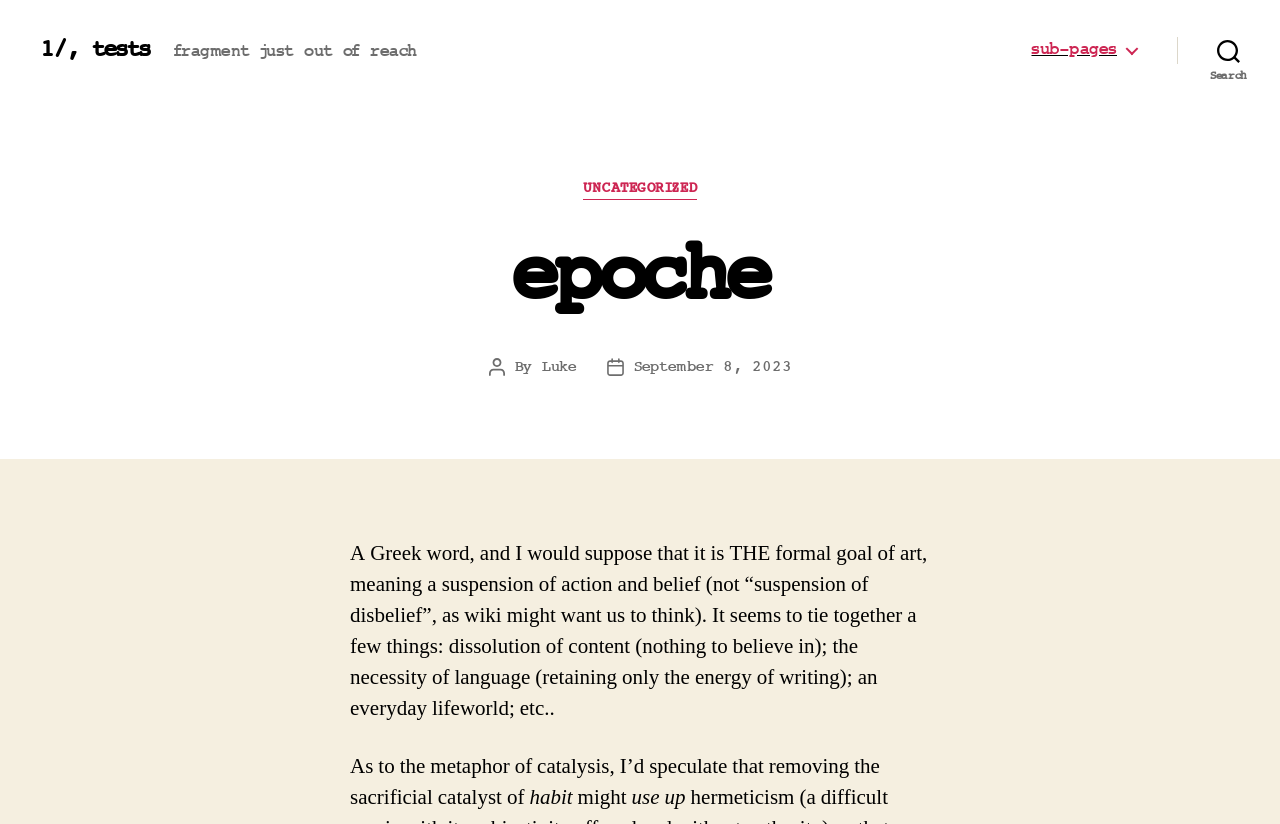From the given element description: "Luke", find the bounding box for the UI element. Provide the coordinates as four float numbers between 0 and 1, in the order [left, top, right, bottom].

[0.423, 0.436, 0.451, 0.456]